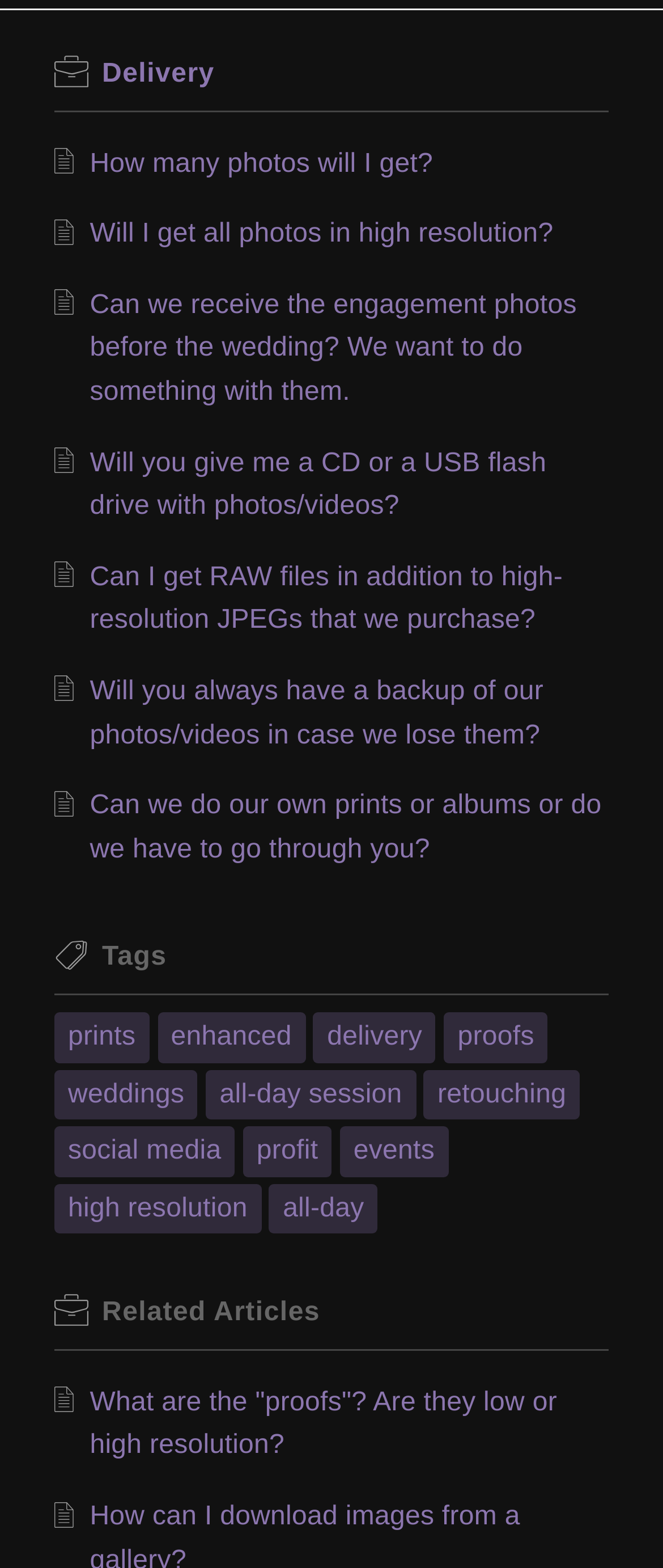Locate the bounding box coordinates of the element I should click to achieve the following instruction: "Go to the James Renner page".

None